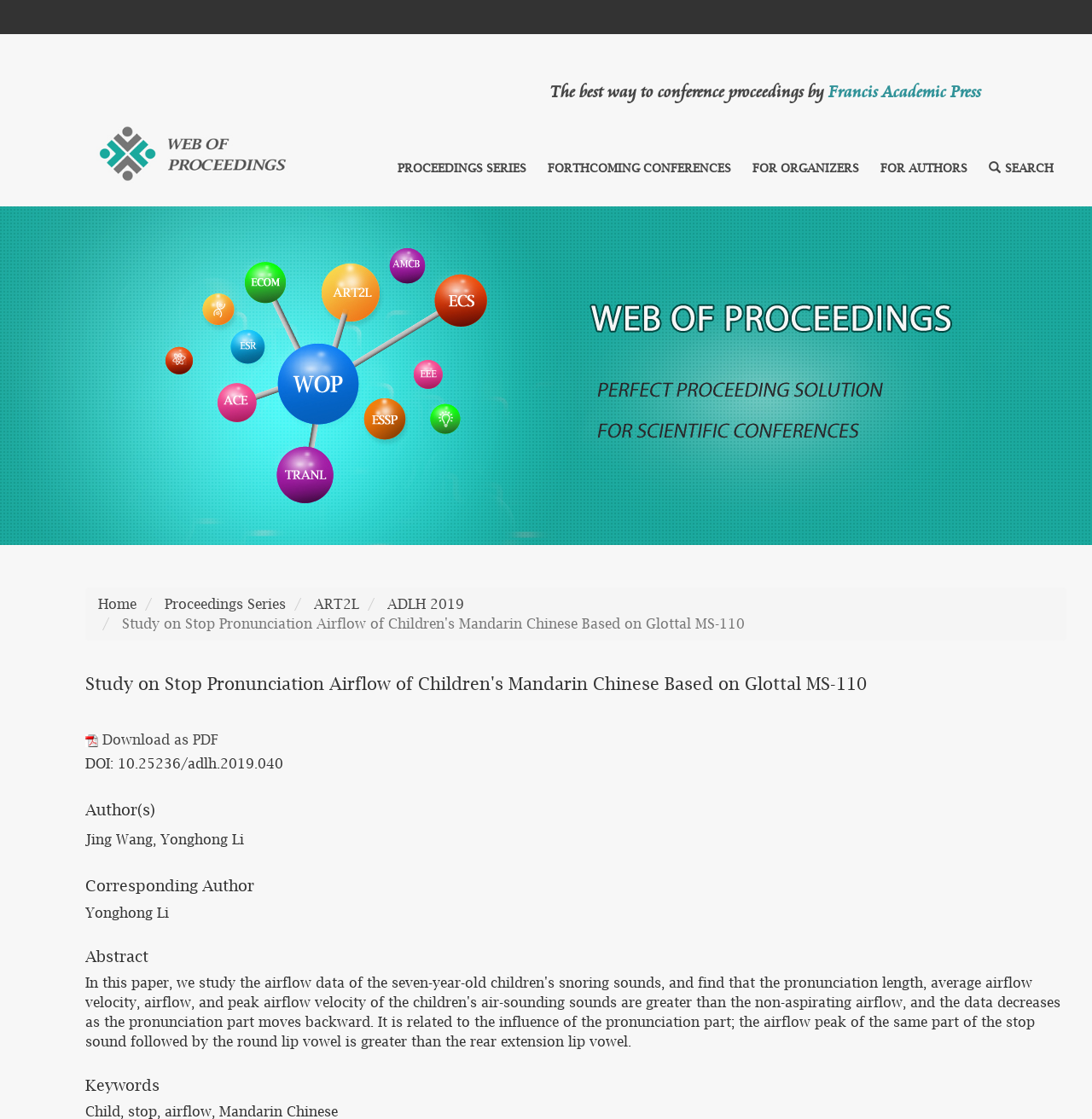Please examine the image and answer the question with a detailed explanation:
What is the publisher of this conference proceeding?

I found the answer by looking at the top section of the webpage, where it says 'The best way to conference proceedings by Francis Academic Press'. This suggests that Francis Academic Press is the publisher of this conference proceeding.